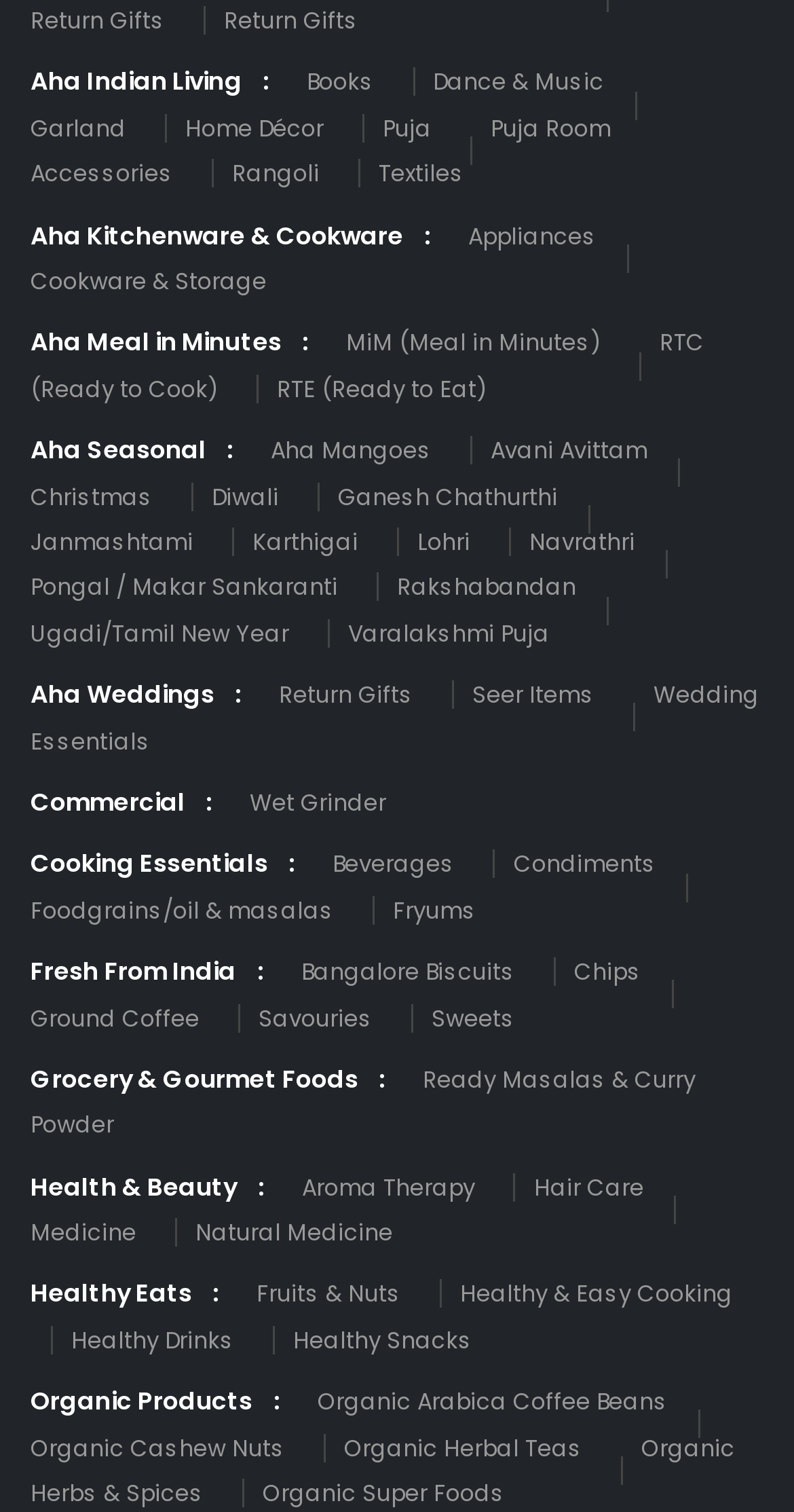Find the bounding box coordinates of the element's region that should be clicked in order to follow the given instruction: "Learn about 'Aha Seasonal:' offers". The coordinates should consist of four float numbers between 0 and 1, i.e., [left, top, right, bottom].

[0.038, 0.286, 0.293, 0.309]